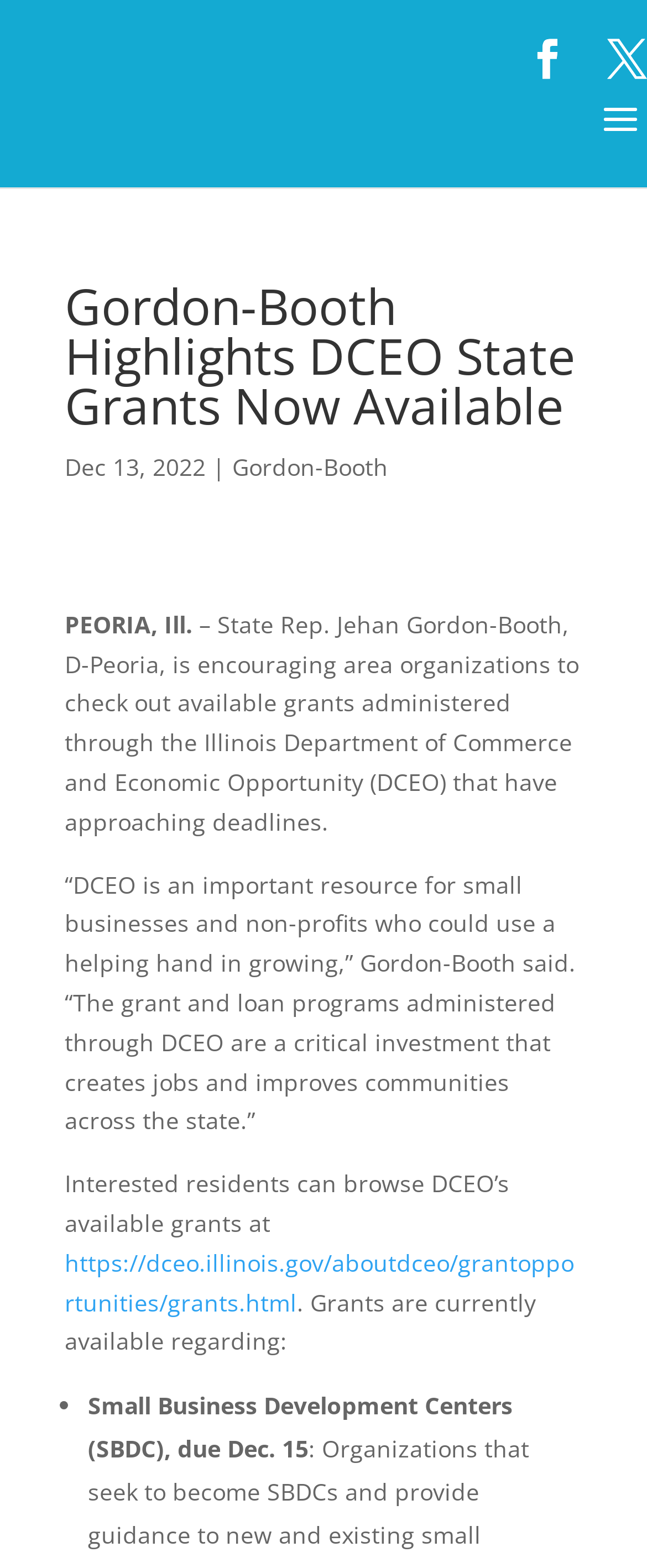Please give a one-word or short phrase response to the following question: 
What is the date of the article?

Dec 13, 2022